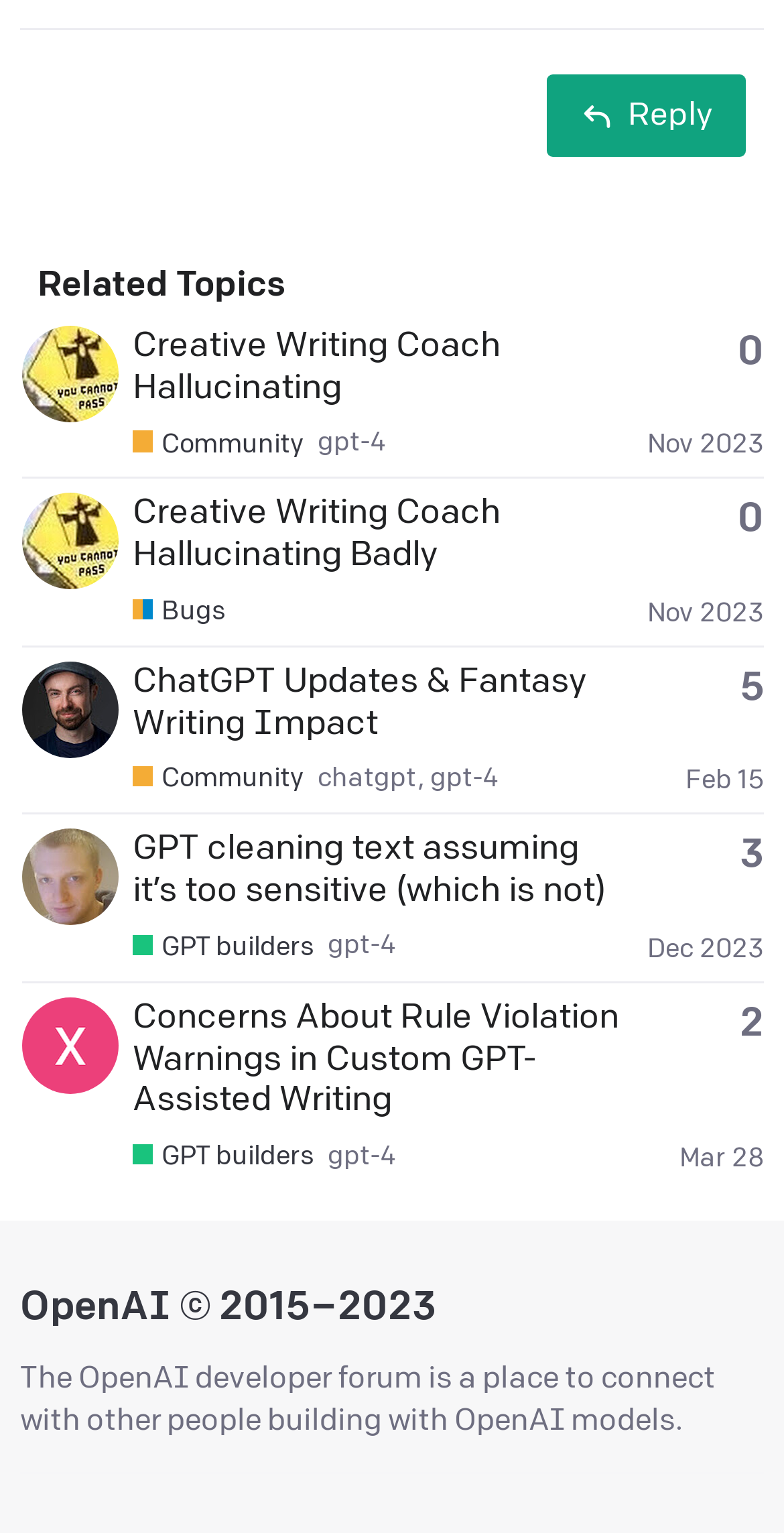When was the fourth topic created?
Based on the image, respond with a single word or phrase.

Dec 12, 2023